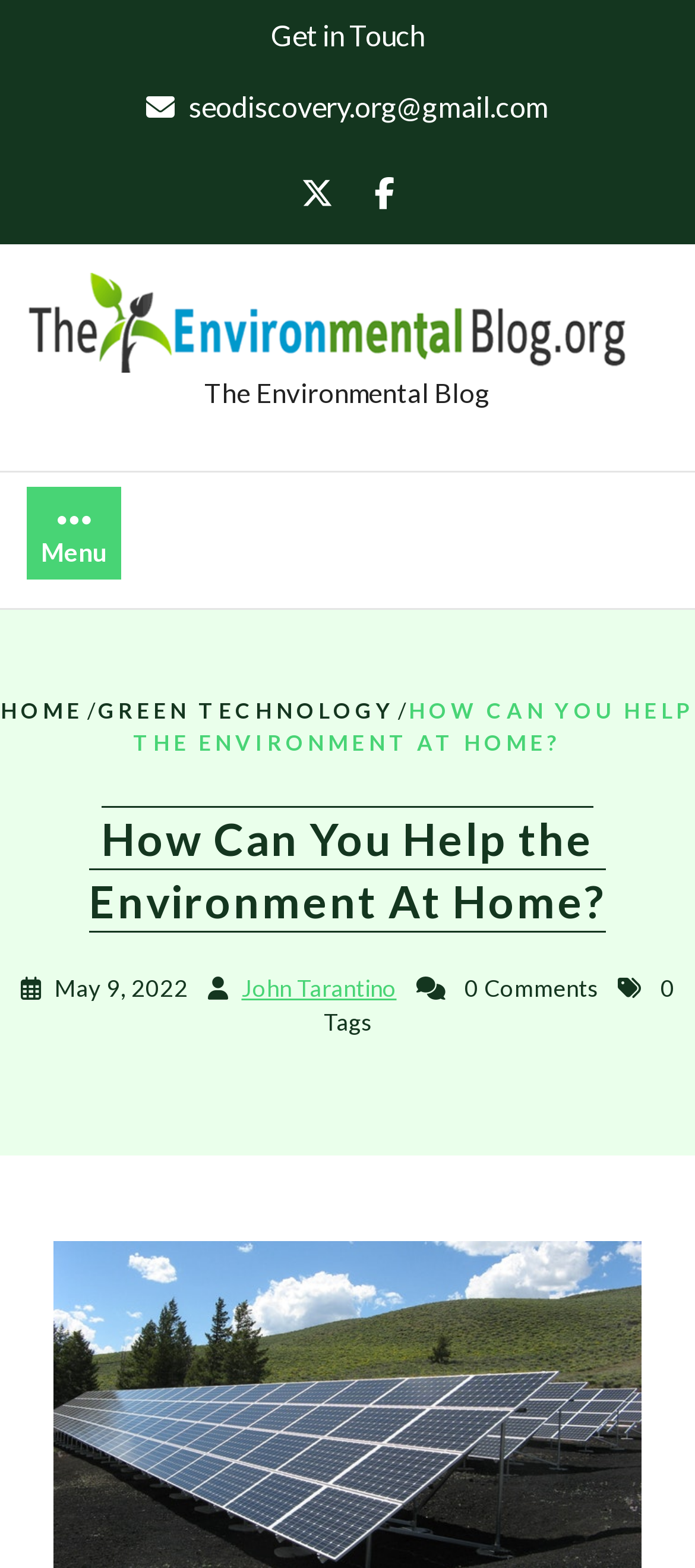Provide the bounding box coordinates for the UI element that is described by this text: "Privacy". The coordinates should be in the form of four float numbers between 0 and 1: [left, top, right, bottom].

None